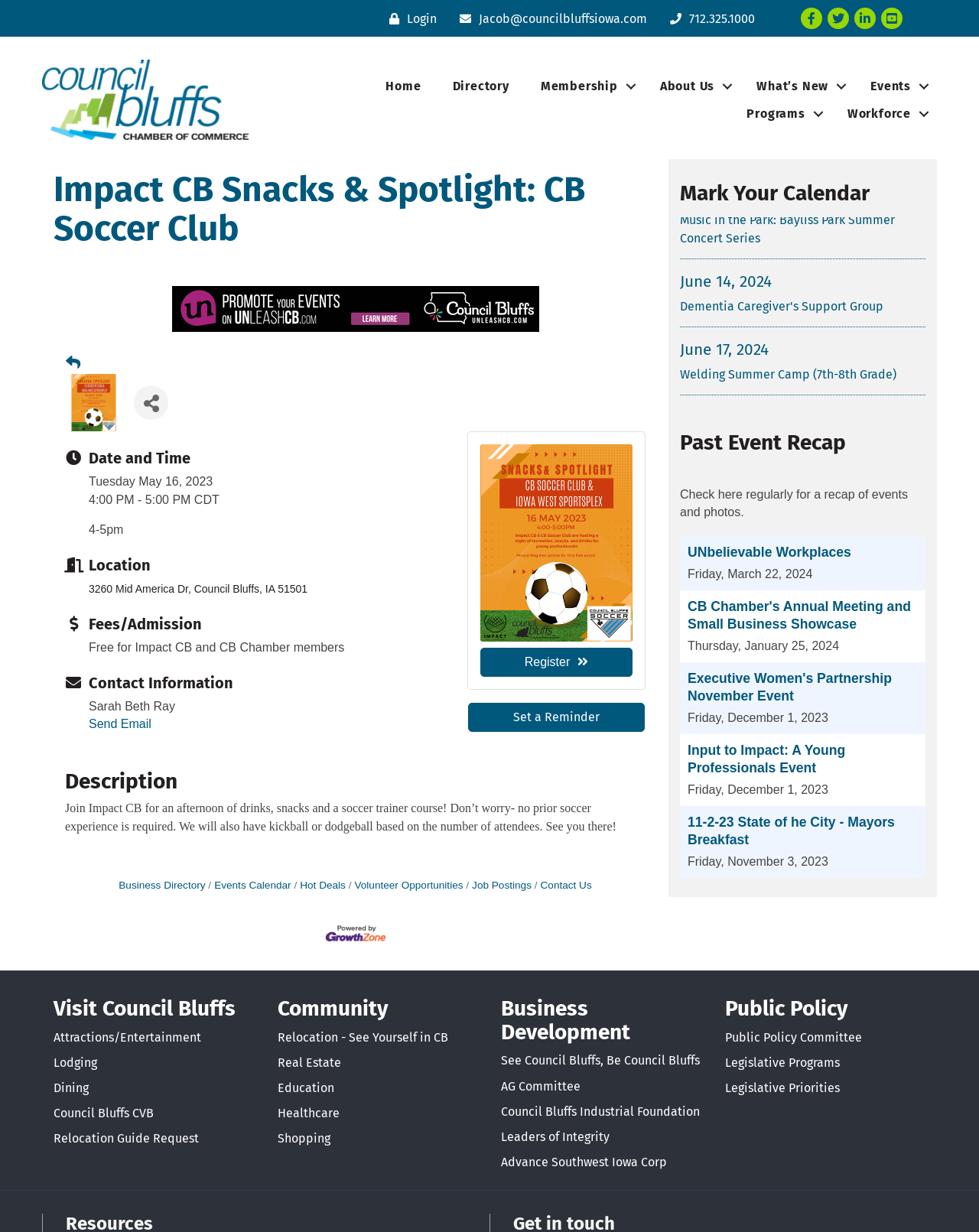Generate a comprehensive description of the webpage content.

This webpage is about an event organized by Impact CB, a soccer trainer course, which will take place on Tuesday, May 16, 2023, from 4:00 PM to 5:00 PM CDT at 3260 Mid America Dr, Council Bluffs, IA 51501. The event is free for Impact CB and CB Chamber members. 

At the top of the page, there are several links, including "Login", "Jacob@councilbluffsiowa.com", and the Council Bluffs Chamber of Commerce logo, which is an image. Below these links, there is a navigation menu with several options, such as "Home", "Directory", "Membership", "About Us", "What’s New", "Events", "Programs", and "Workforce". 

The main content of the page is divided into several sections. The first section displays the event title, "Impact CB Snacks & Spotlight: CB Soccer Club", and has a "Back Button" and a "Share Button" on the top right corner. Below the event title, there is an image related to the event. 

The next section provides details about the event, including the date and time, location, fees, and contact information. There is also a "Register" button and an image with a "TODO" label. 

Following this section, there is a description of the event, which mentions that it will be an afternoon of drinks, snacks, and a soccer trainer course, and that no prior soccer experience is required. 

Below the description, there are several links to other pages, including "Business Directory", "Events Calendar", "Hot Deals", "Volunteer Opportunities", "Job Postings", and "Contact Us". 

On the right side of the page, there is a section titled "Mark Your Calendar", which lists several upcoming events with their dates and titles. 

At the bottom of the page, there is a section titled "Past Event Recap", which mentions that users can check the page regularly for a recap of events and photos. There are also several links to past events with their dates and titles.